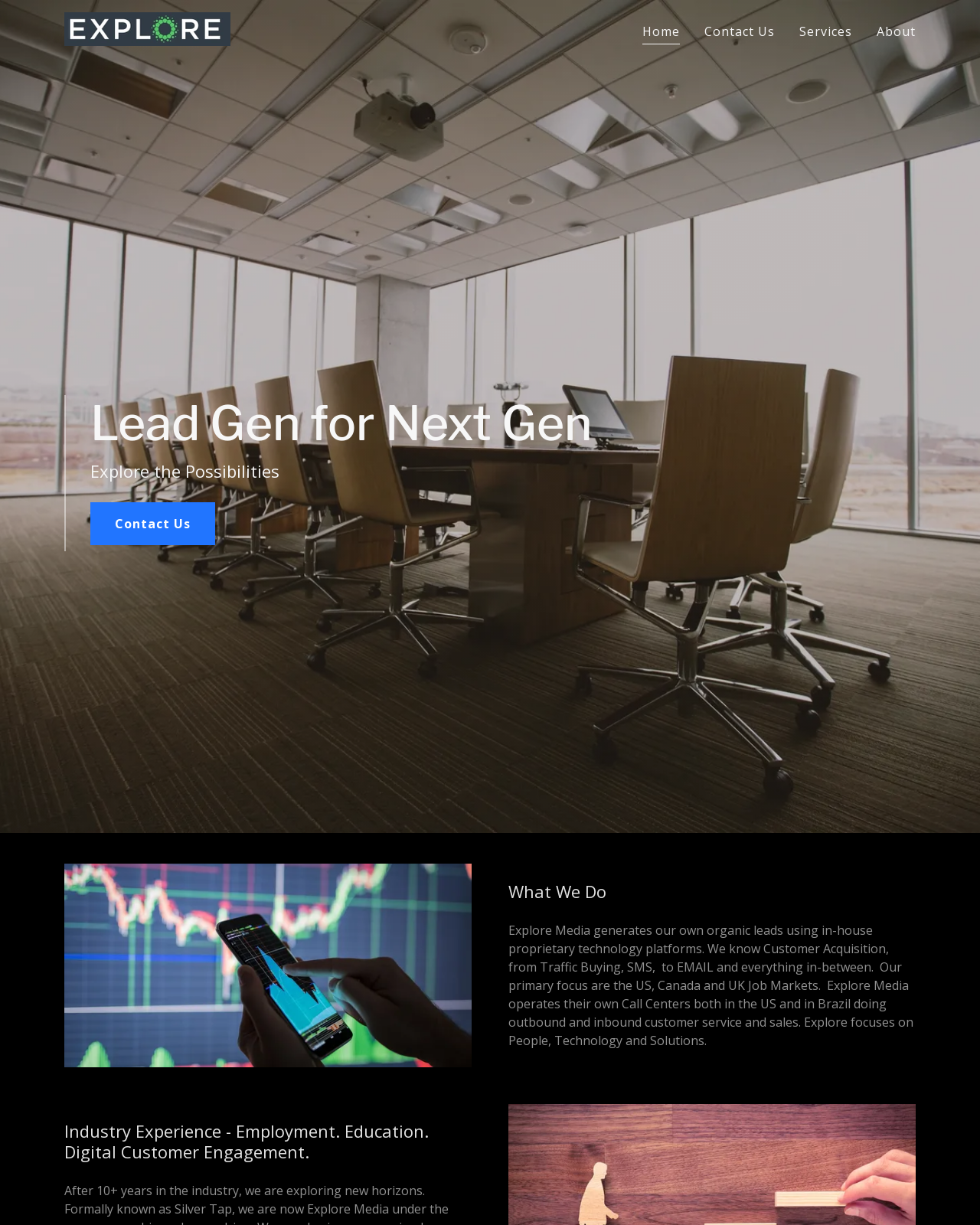Answer the question using only one word or a concise phrase: What is the relationship between Explore Media and lead generation?

Lead Gen for Next Gen